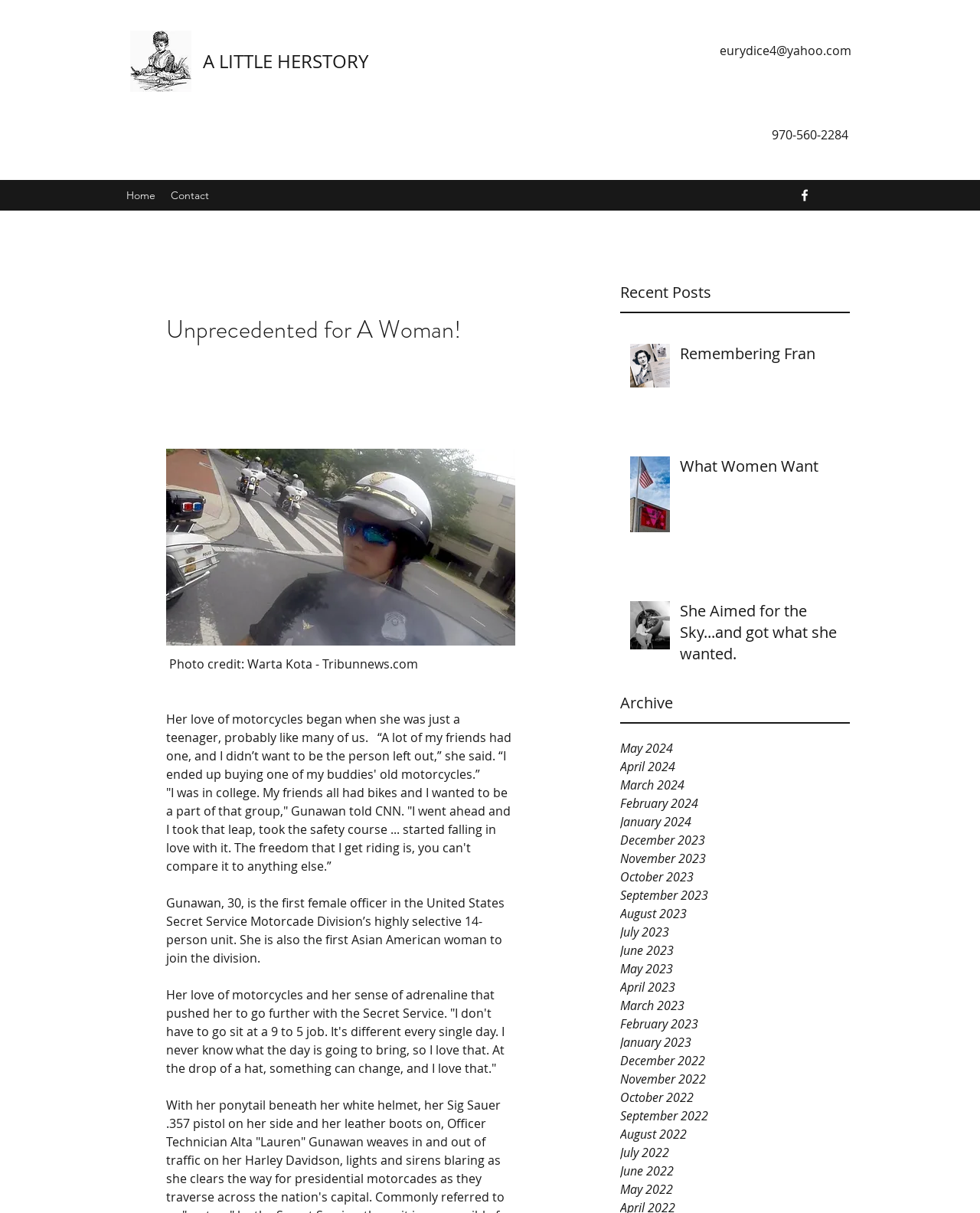Please provide a short answer using a single word or phrase for the question:
What is the name of the first female officer in the United States Secret Service Motorcade Division?

Gunawan